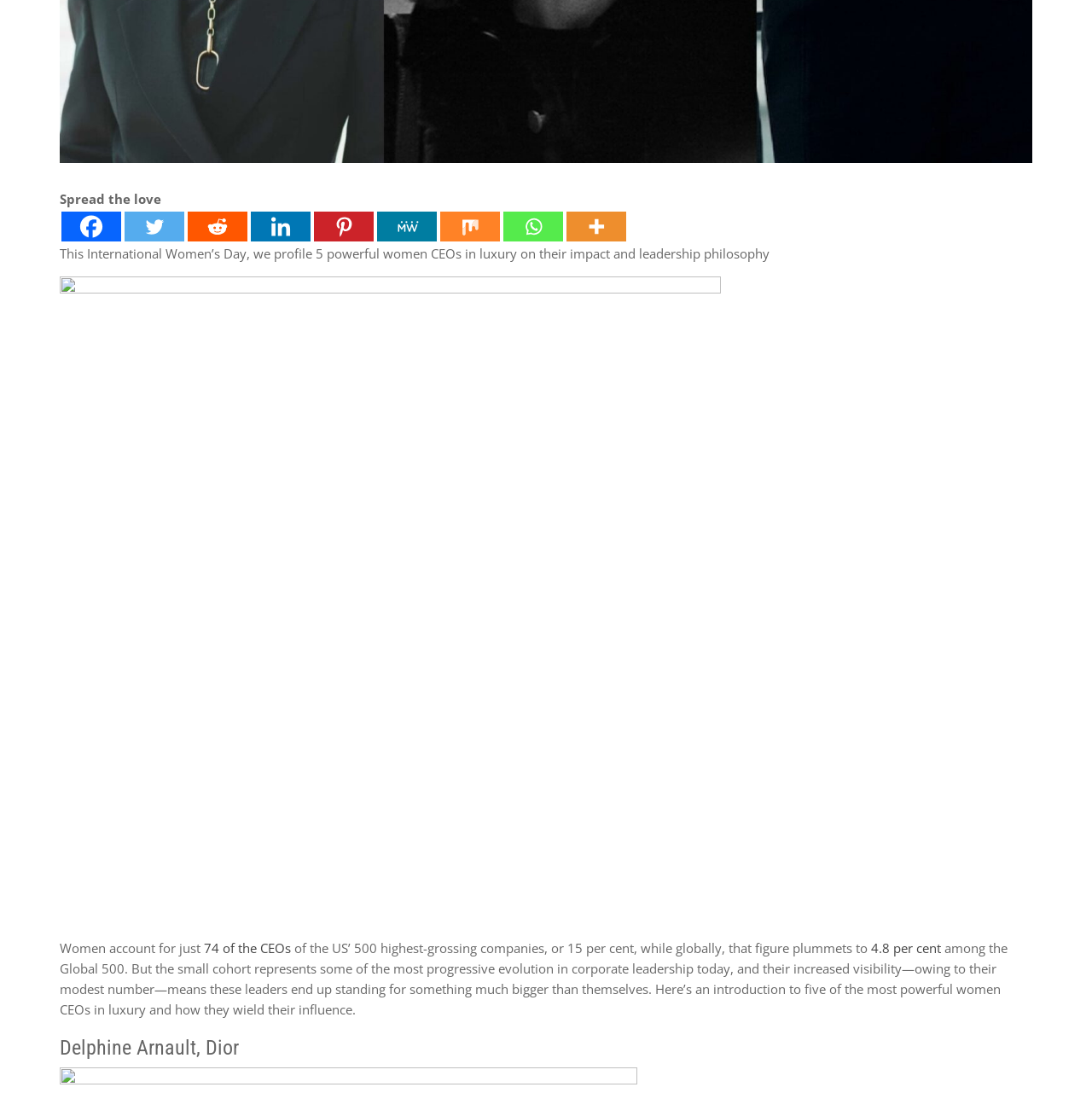From the webpage screenshot, predict the bounding box coordinates (top-left x, top-left y, bottom-right x, bottom-right y) for the UI element described here: 74 of the CEOs

[0.187, 0.859, 0.266, 0.875]